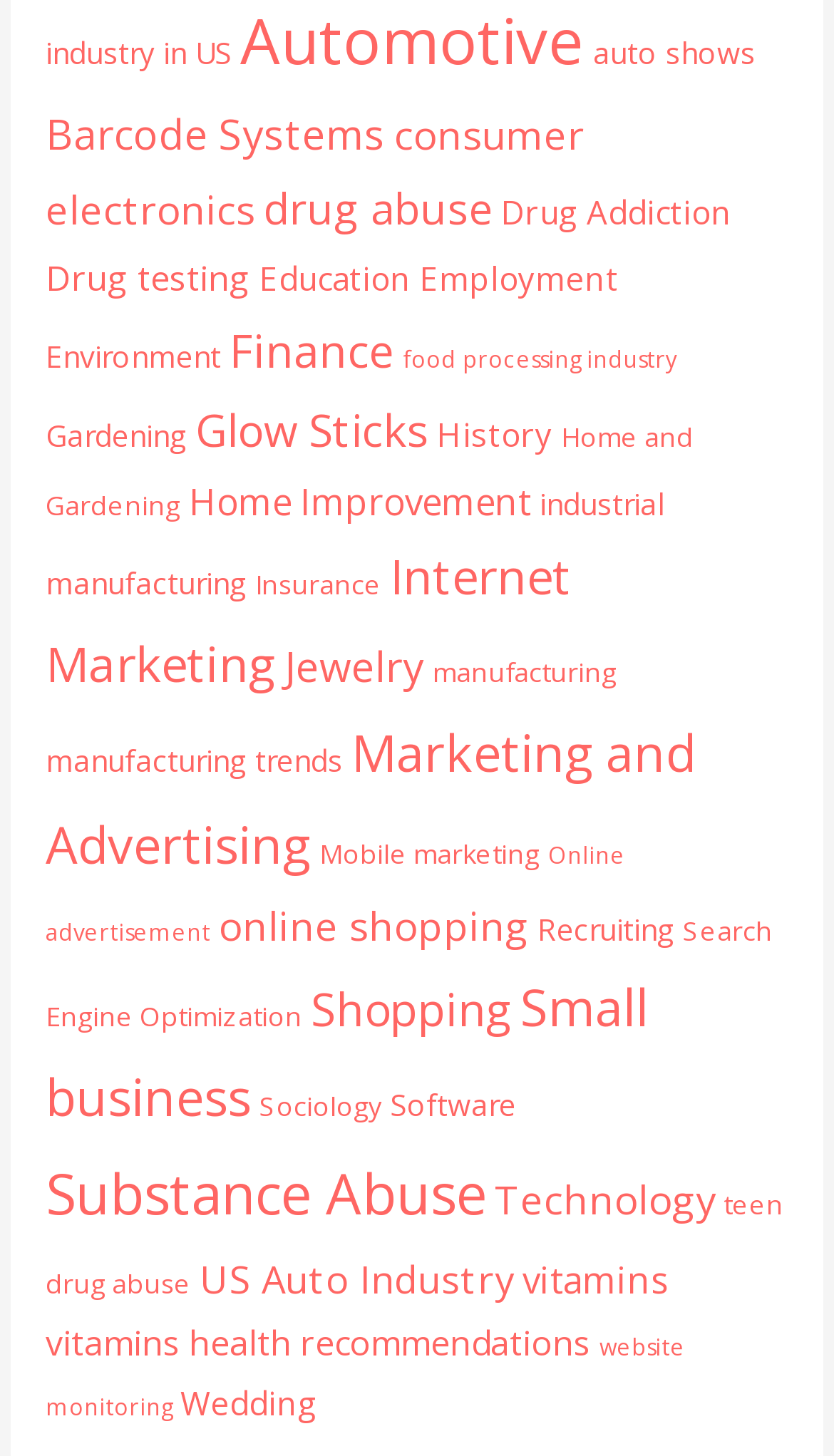Locate the bounding box coordinates of the element you need to click to accomplish the task described by this instruction: "Click the t@tmiller.info email link".

None